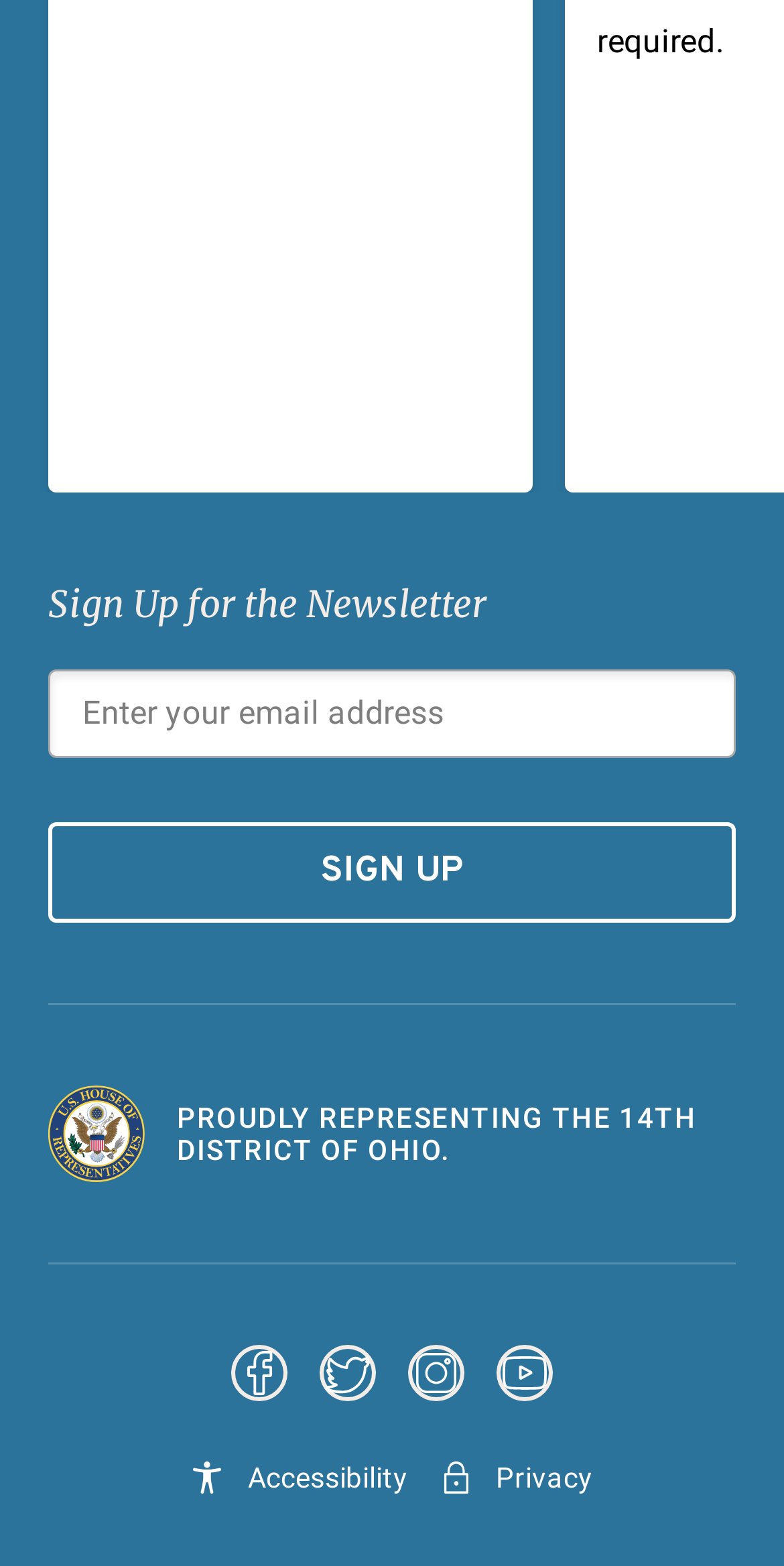What is the text above the 'SIGN UP' button?
Carefully analyze the image and provide a detailed answer to the question.

The heading 'Sign Up for the Newsletter' is located above the 'SIGN UP' button, indicating that the button is used to sign up for a newsletter.